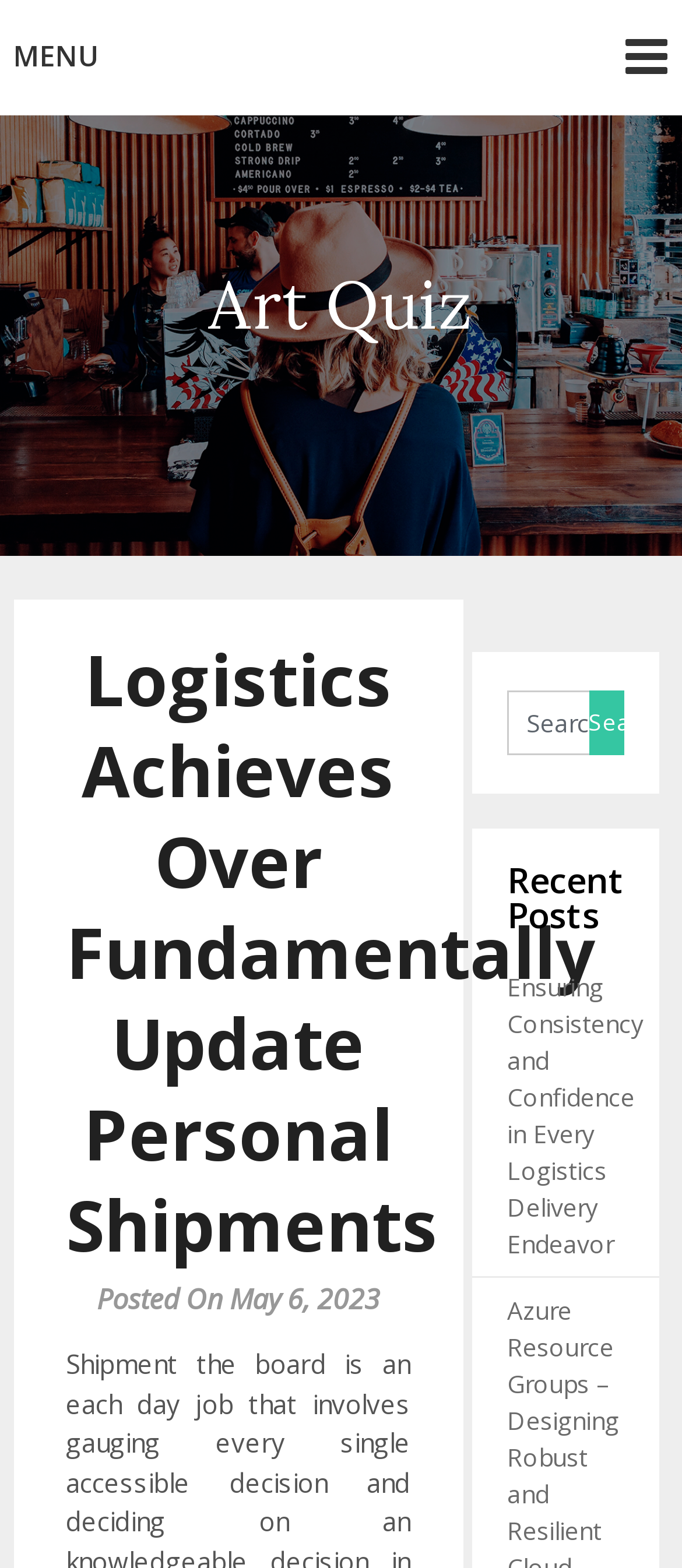Please study the image and answer the question comprehensively:
What is the theme of the webpage?

I determined the theme of the webpage by analyzing the main heading 'Logistics Achieves Over Fundamentally Update Personal Shipments' and the content of the recent post, which suggests that the webpage is related to logistics.